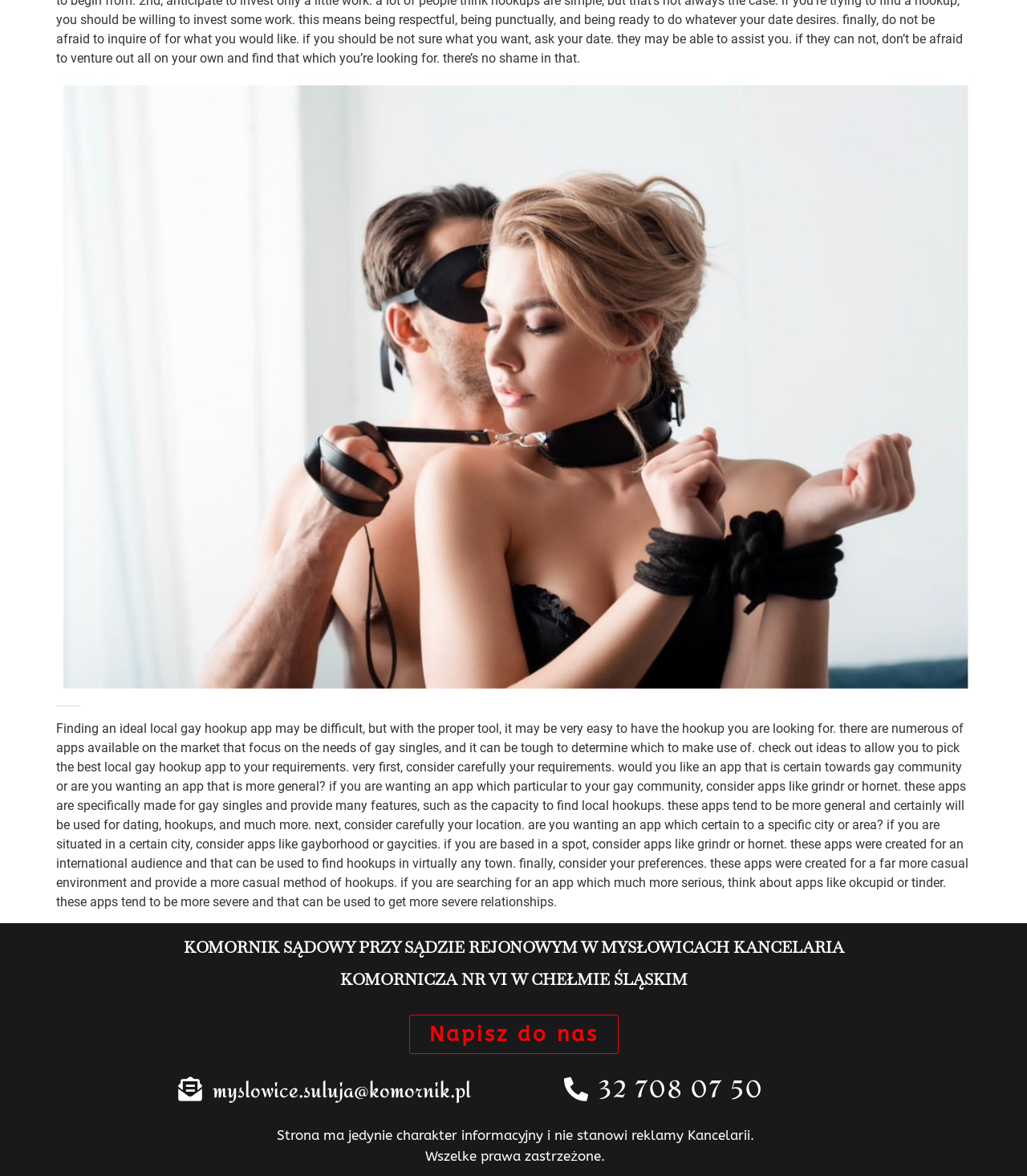Extract the bounding box coordinates of the UI element described by: "32 708 07 50". The coordinates should include four float numbers ranging from 0 to 1, e.g., [left, top, right, bottom].

[0.549, 0.916, 0.806, 0.937]